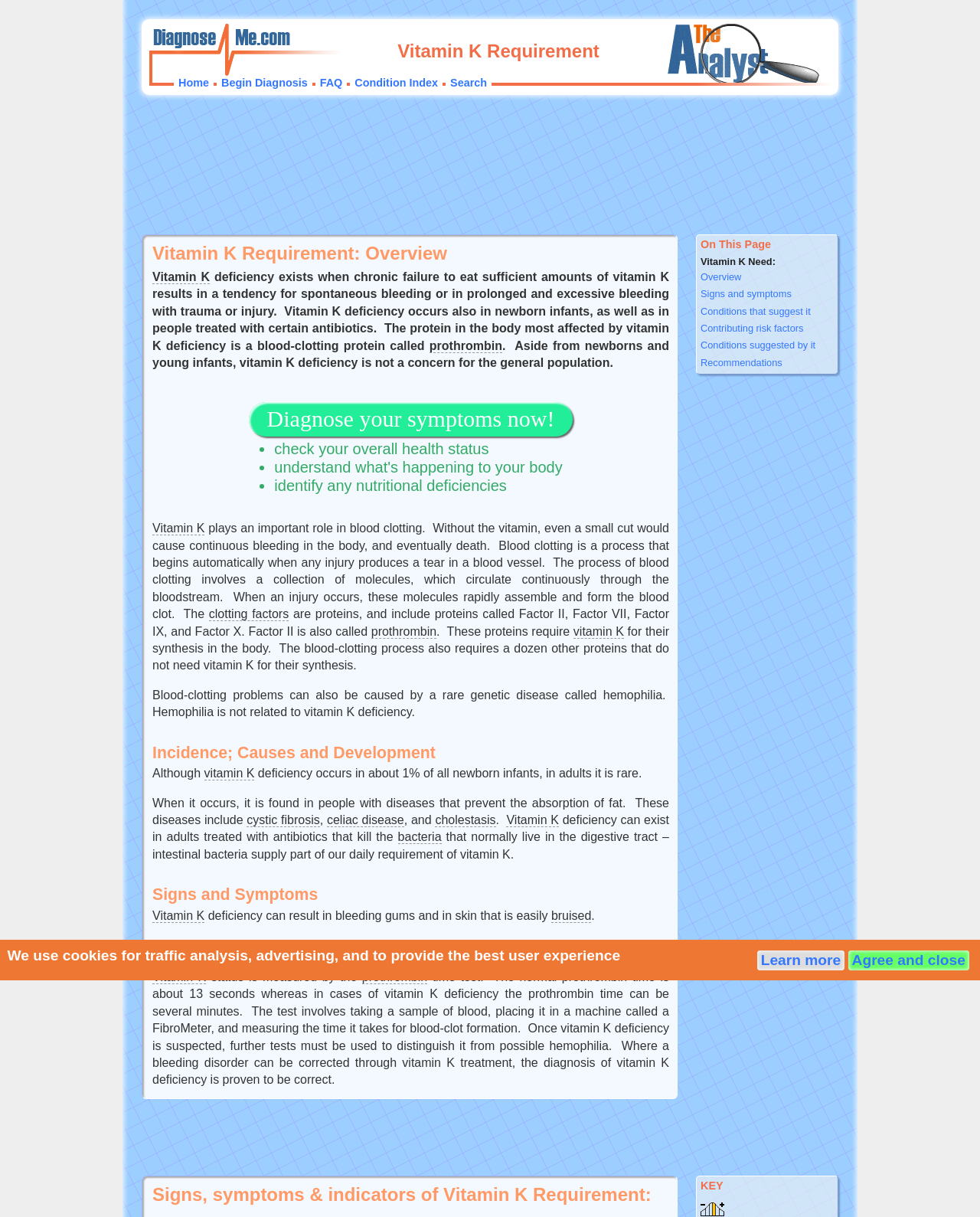Please give the bounding box coordinates of the area that should be clicked to fulfill the following instruction: "Read about 'Vitamin K'". The coordinates should be in the format of four float numbers from 0 to 1, i.e., [left, top, right, bottom].

[0.155, 0.222, 0.214, 0.233]